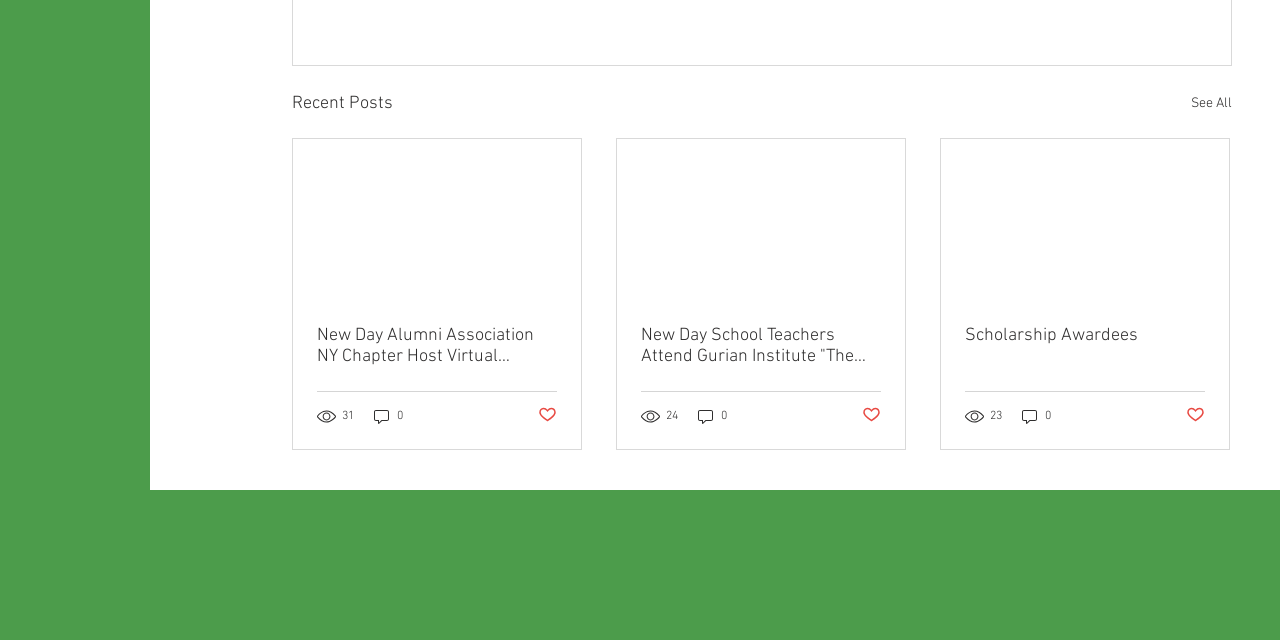Show me the bounding box coordinates of the clickable region to achieve the task as per the instruction: "Read the article about New Day Alumni Association NY Chapter".

[0.248, 0.508, 0.435, 0.574]